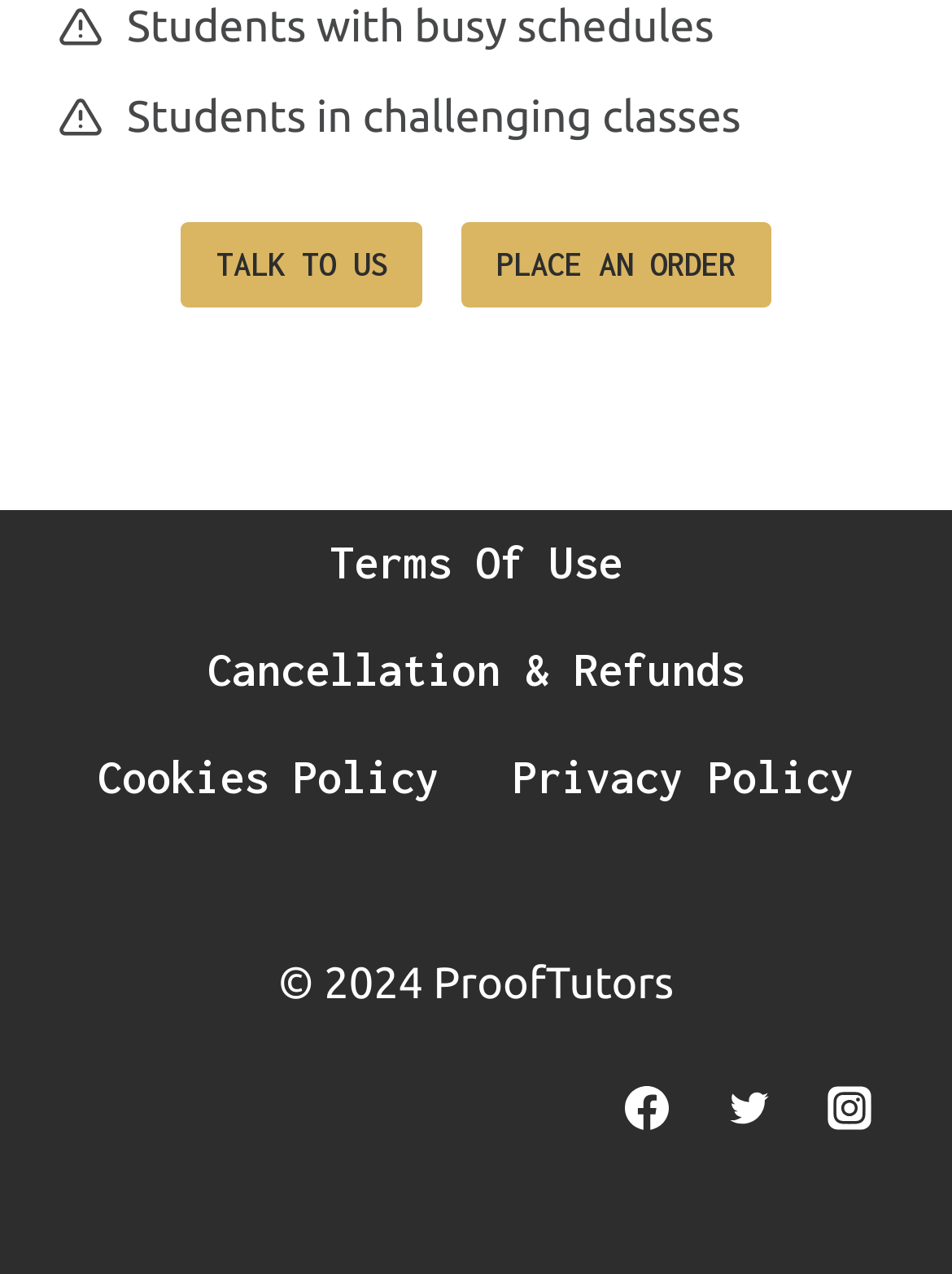What type of students is this website for?
Using the image as a reference, deliver a detailed and thorough answer to the question.

The website is for students with busy schedules and students in challenging classes, as indicated by the StaticText elements at the top of the webpage.